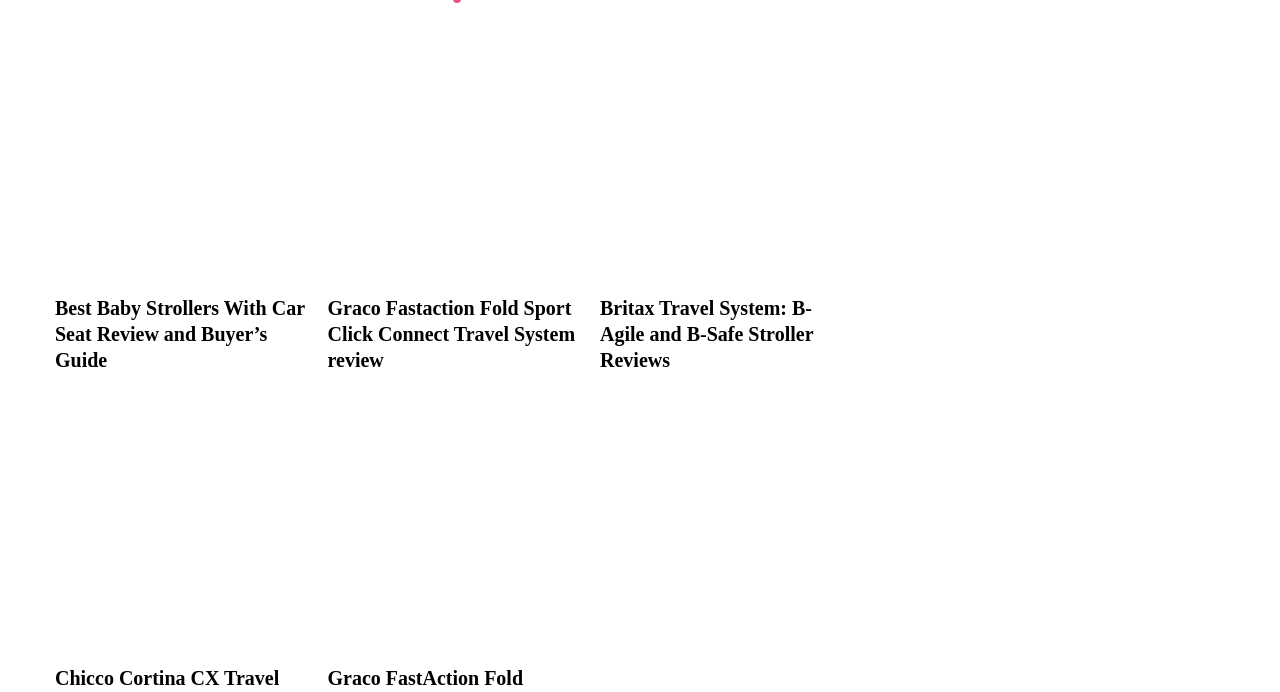Determine the bounding box coordinates for the area that needs to be clicked to fulfill this task: "Check out the Chicco Cortina CX Travel System Stroller Reviews". The coordinates must be given as four float numbers between 0 and 1, i.e., [left, top, right, bottom].

[0.043, 0.604, 0.24, 0.632]